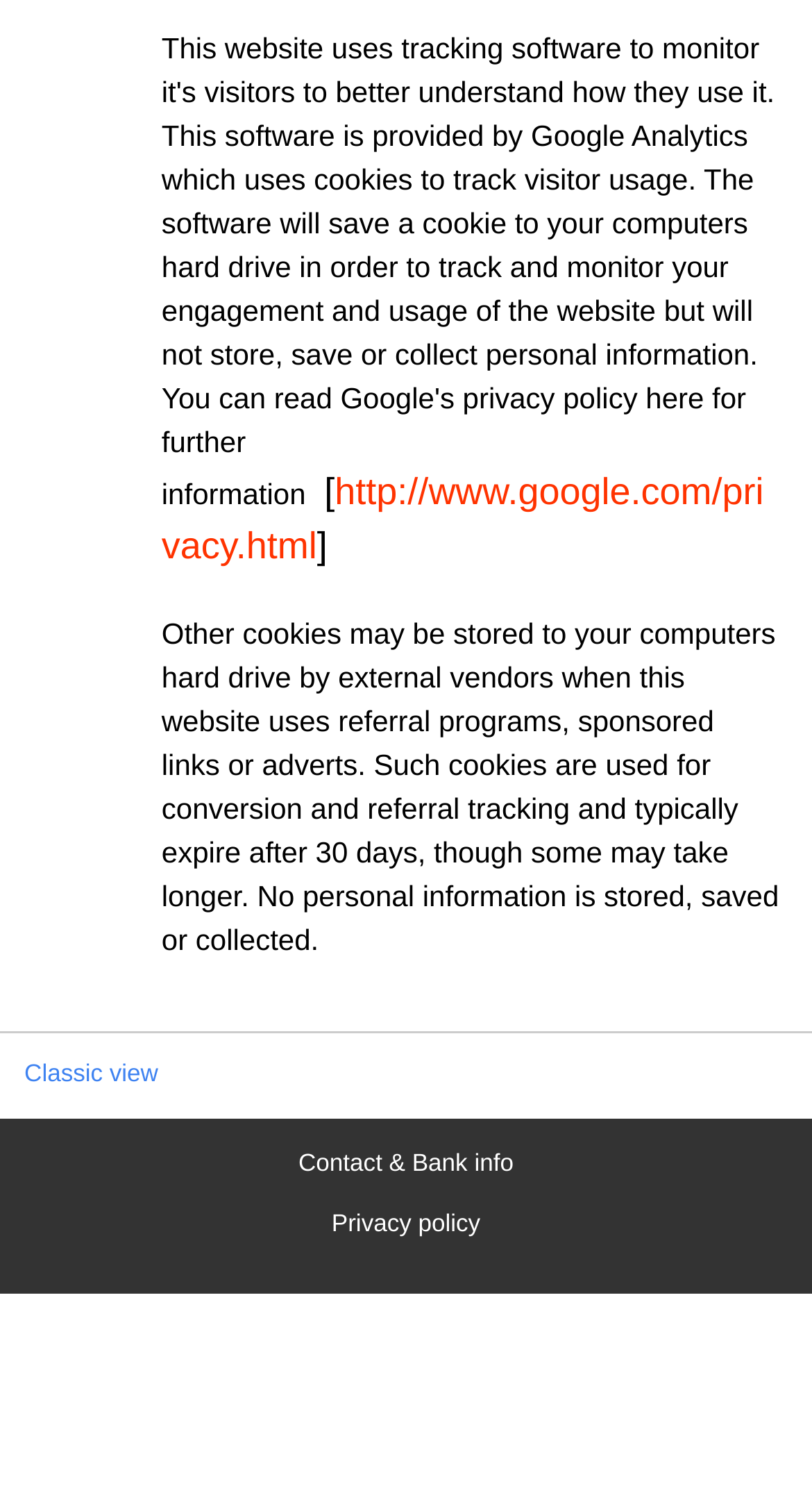Using the given element description, provide the bounding box coordinates (top-left x, top-left y, bottom-right x, bottom-right y) for the corresponding UI element in the screenshot: Classic view

[0.03, 0.706, 0.195, 0.724]